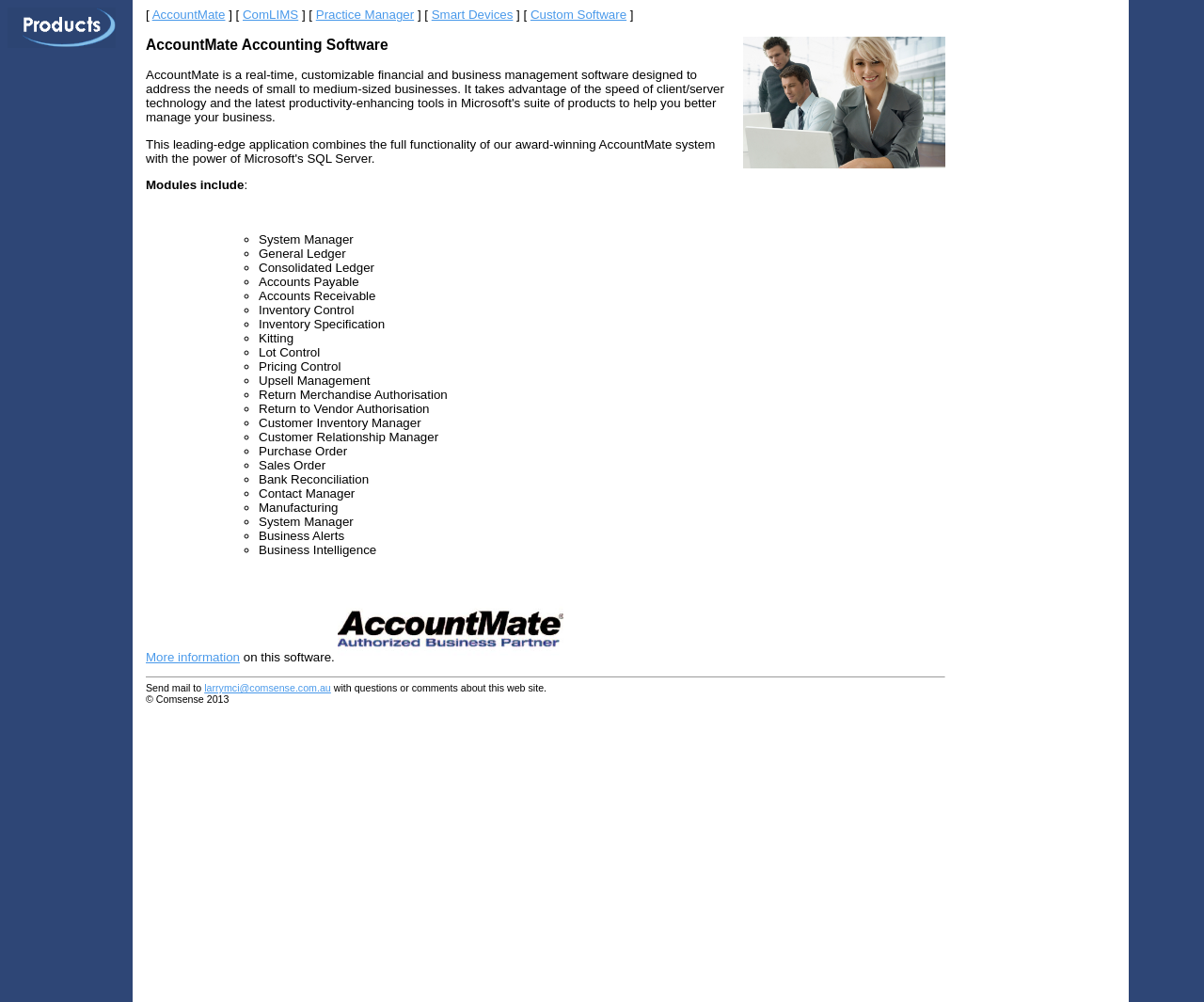Who can I contact for questions or comments about this website?
Please respond to the question with a detailed and informative answer.

The webpage provides an email address 'larrymci@comsense.com.au' where I can send mail to for questions or comments about this website.